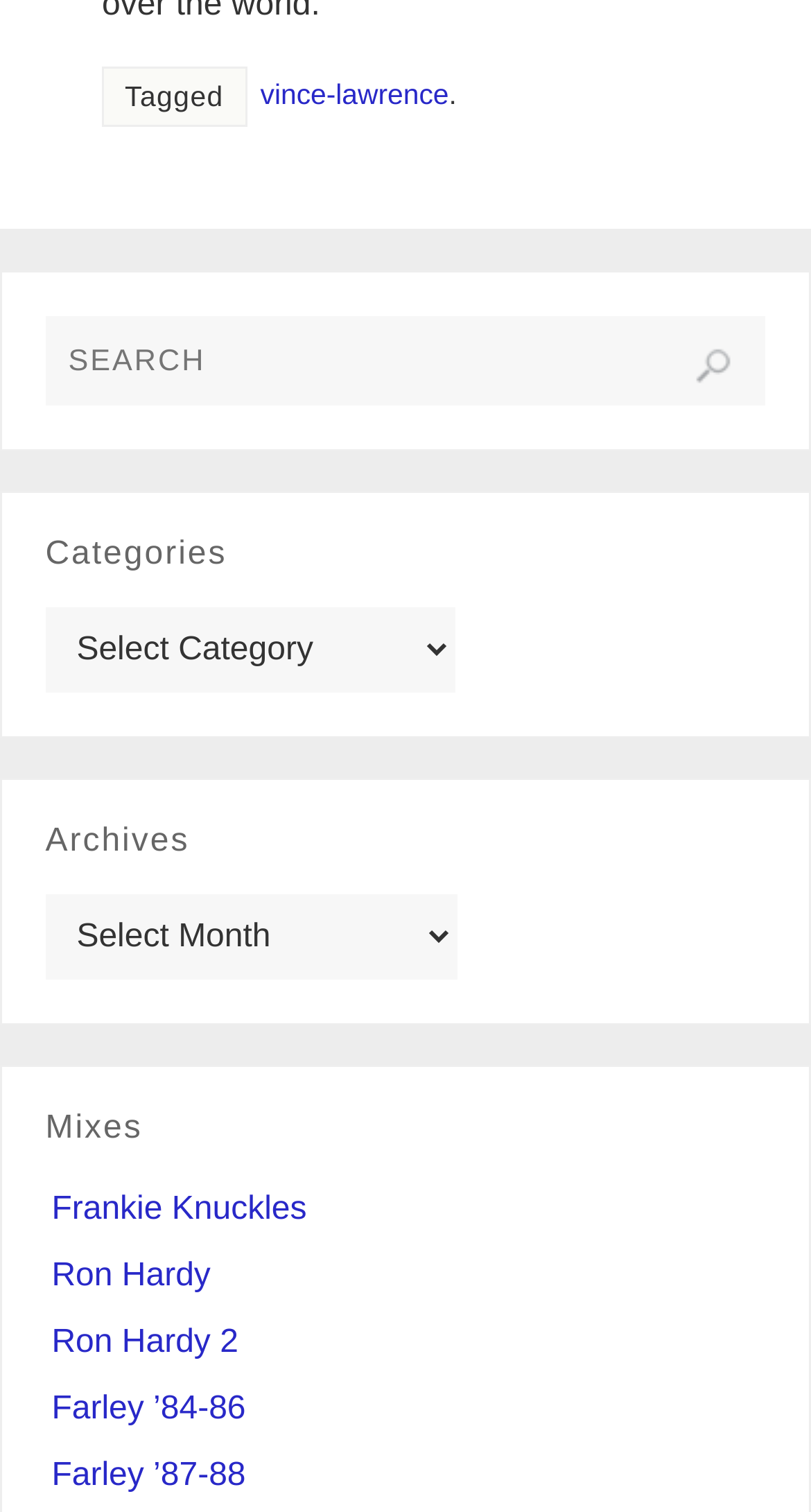Find and specify the bounding box coordinates that correspond to the clickable region for the instruction: "View archives".

[0.056, 0.591, 0.564, 0.648]